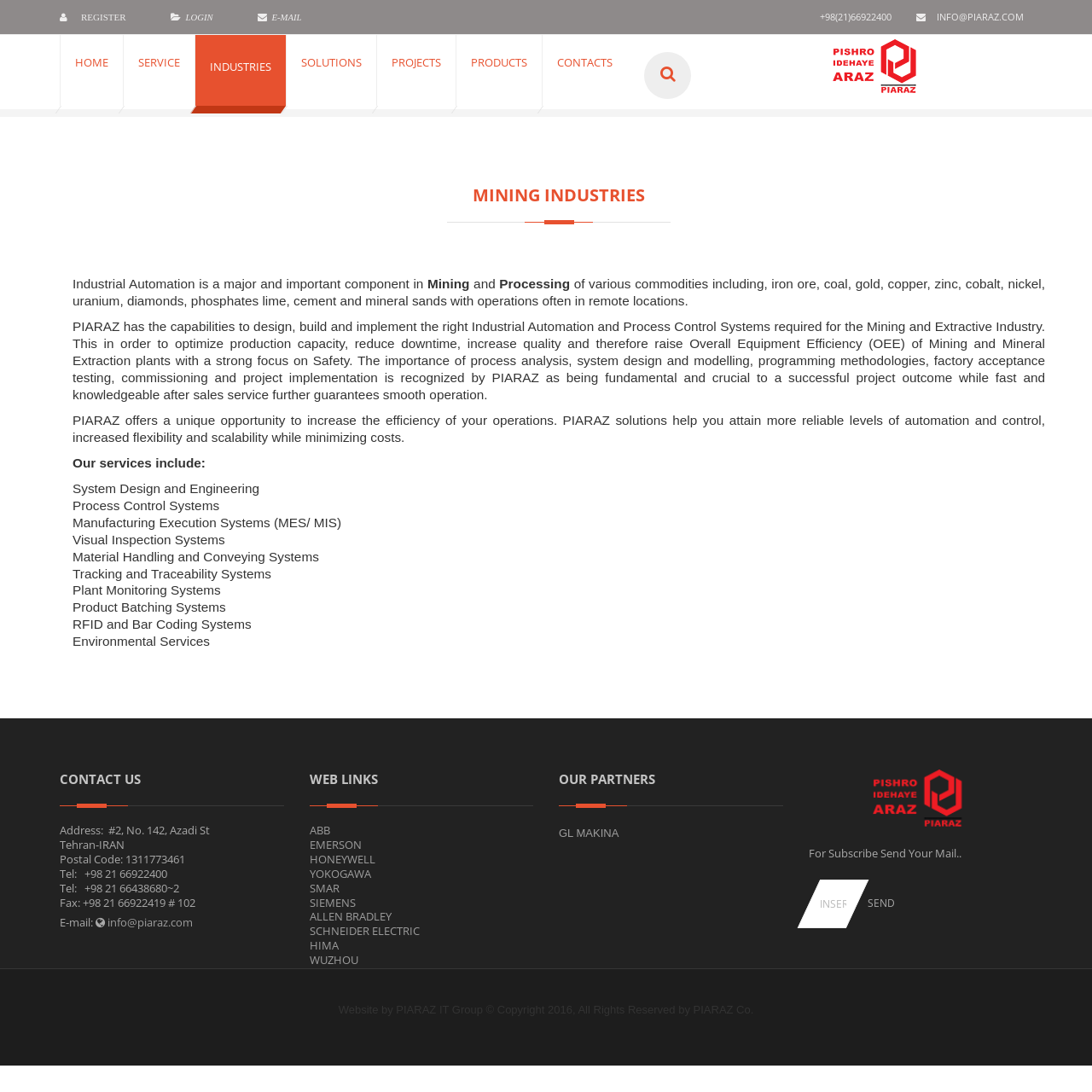What is the purpose of the textbox at the bottom of the webpage?
From the image, provide a succinct answer in one word or a short phrase.

To subscribe to a newsletter